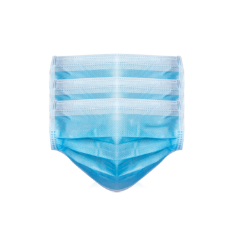Generate an elaborate caption for the image.

The image features a stack of non-woven fabric surgical masks in a light blue color, designed for effective respiratory protection. These masks are neatly arranged to showcase their pleated design, which helps them fit snugly over the nose and mouth. Non-woven fabric masks are often used in medical settings and daily activities to reduce the risk of airborne particles and infectious droplets, providing safety and comfort. The masks are essential items for maintaining hygiene and safety in various environments, particularly during health crises.